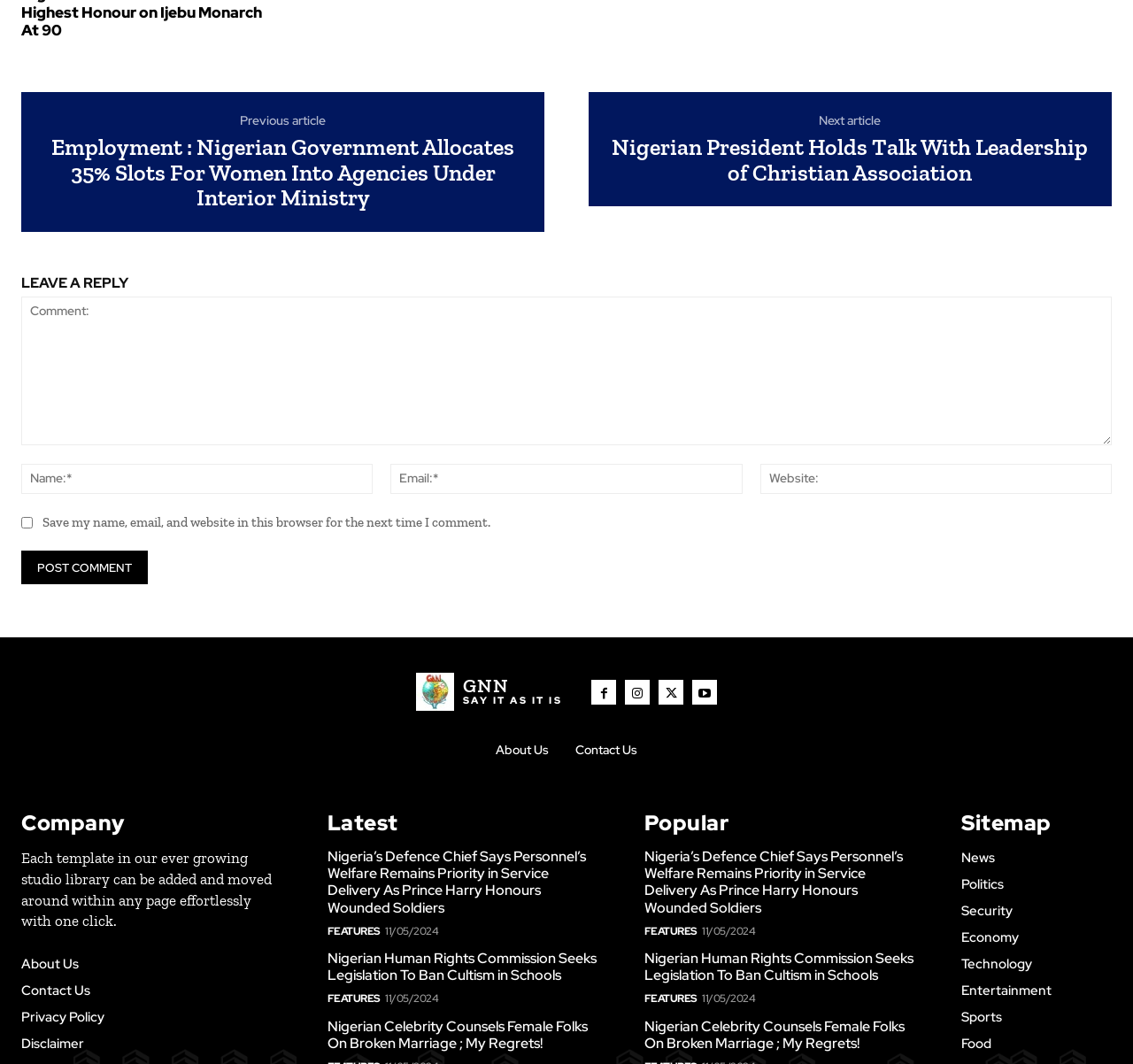Identify the bounding box coordinates for the UI element that matches this description: "name="submit" value="Post Comment"".

[0.019, 0.517, 0.13, 0.549]